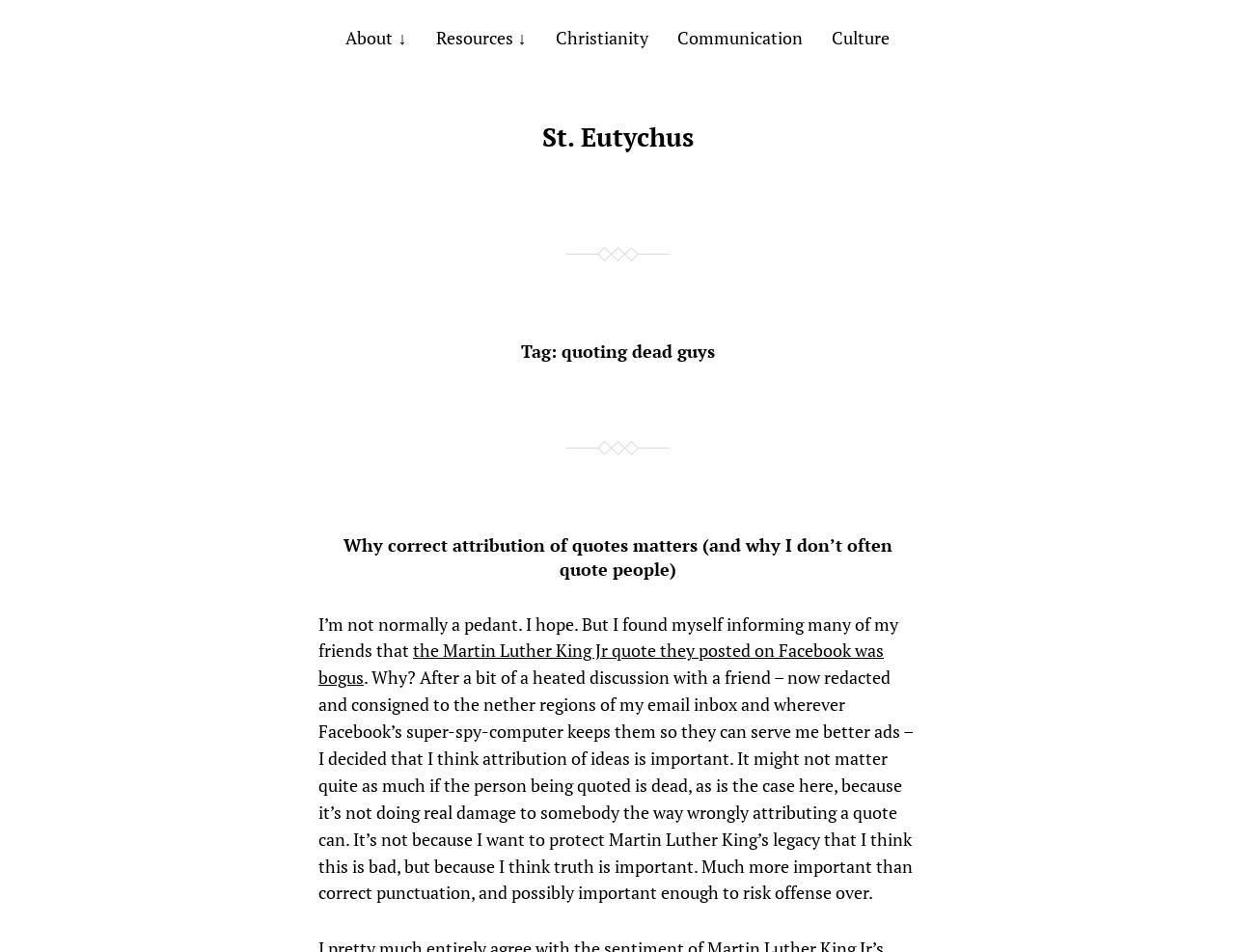Answer the question with a single word or phrase: 
What social media platform is mentioned in the article?

Facebook